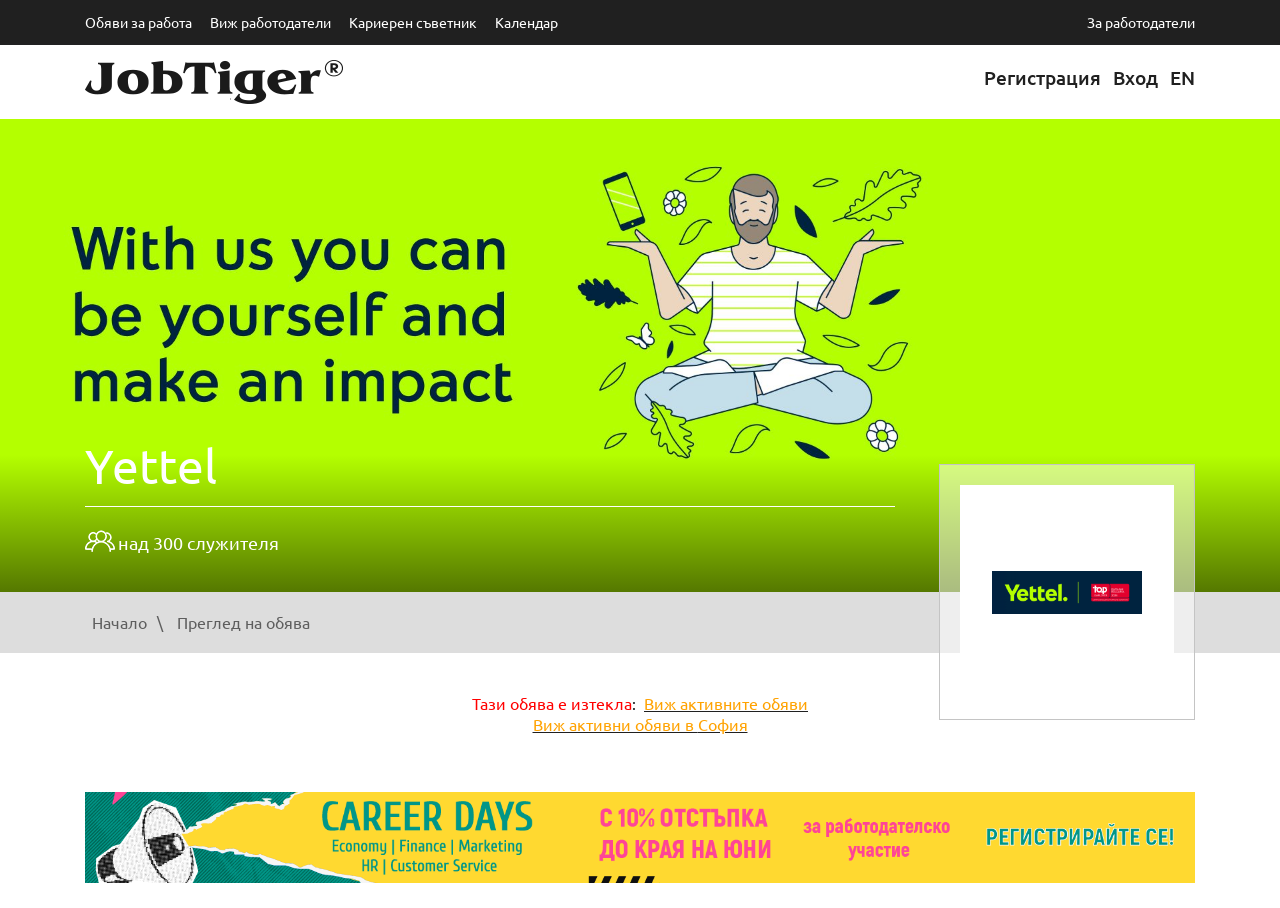Answer this question in one word or a short phrase: What is the status of the job posting?

Expired